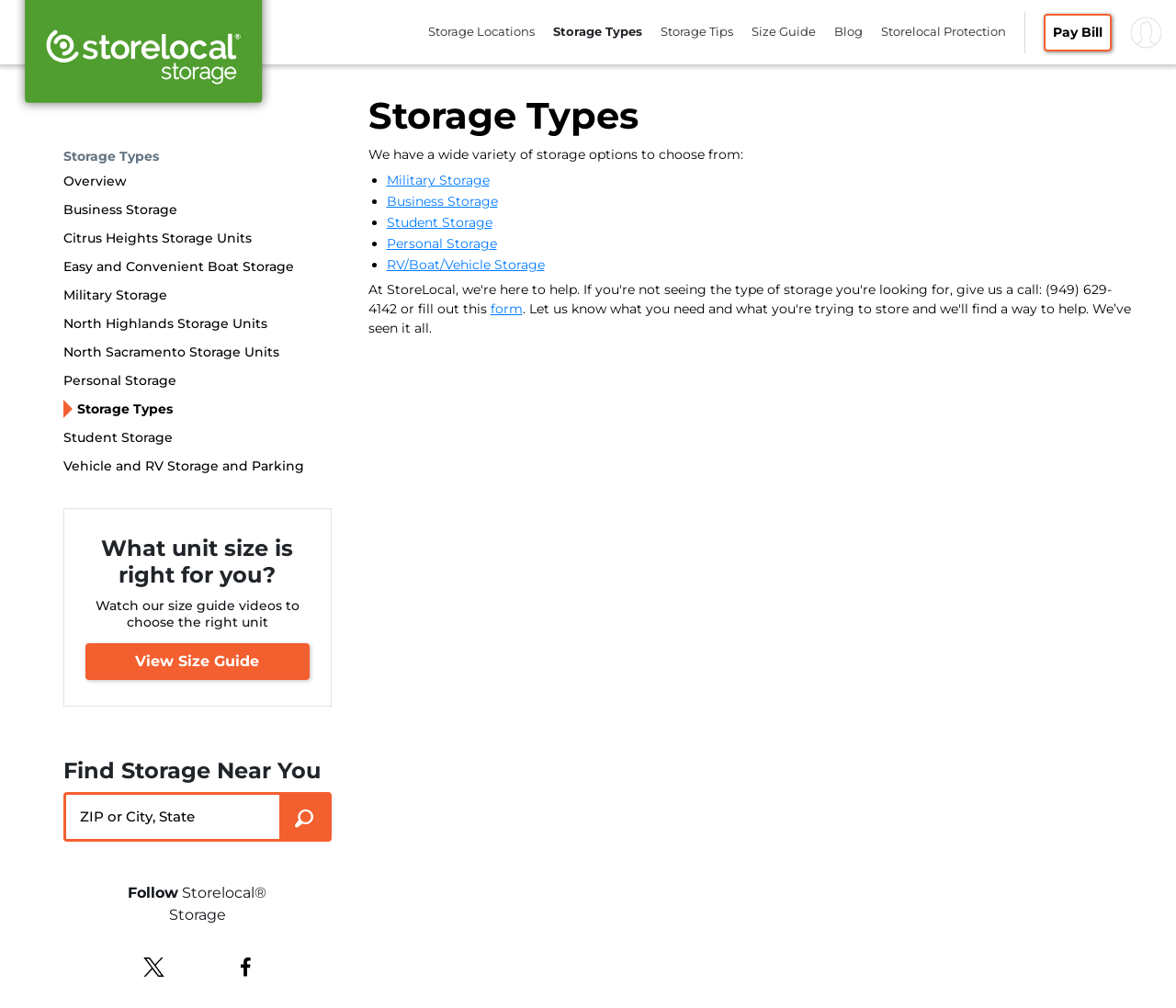Indicate the bounding box coordinates of the element that needs to be clicked to satisfy the following instruction: "Click the 'How to cite' link". The coordinates should be four float numbers between 0 and 1, i.e., [left, top, right, bottom].

None